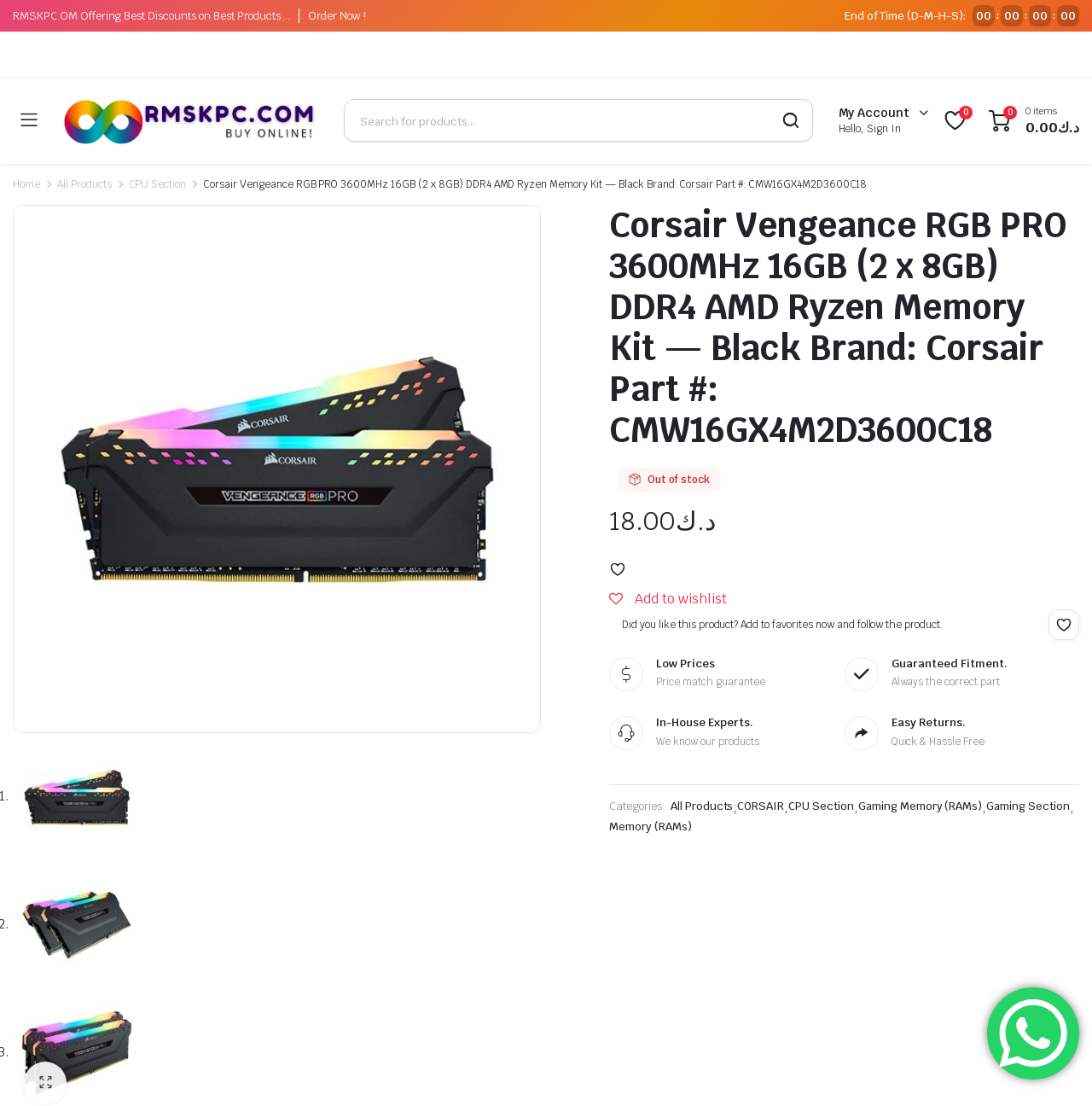What is the function of the button with the '' icon?
Carefully examine the image and provide a detailed answer to the question.

The button with the '' icon is an 'Add to Wishlist' button, as indicated by the similar button with the same icon and the text 'Add to Wishlist' nearby.